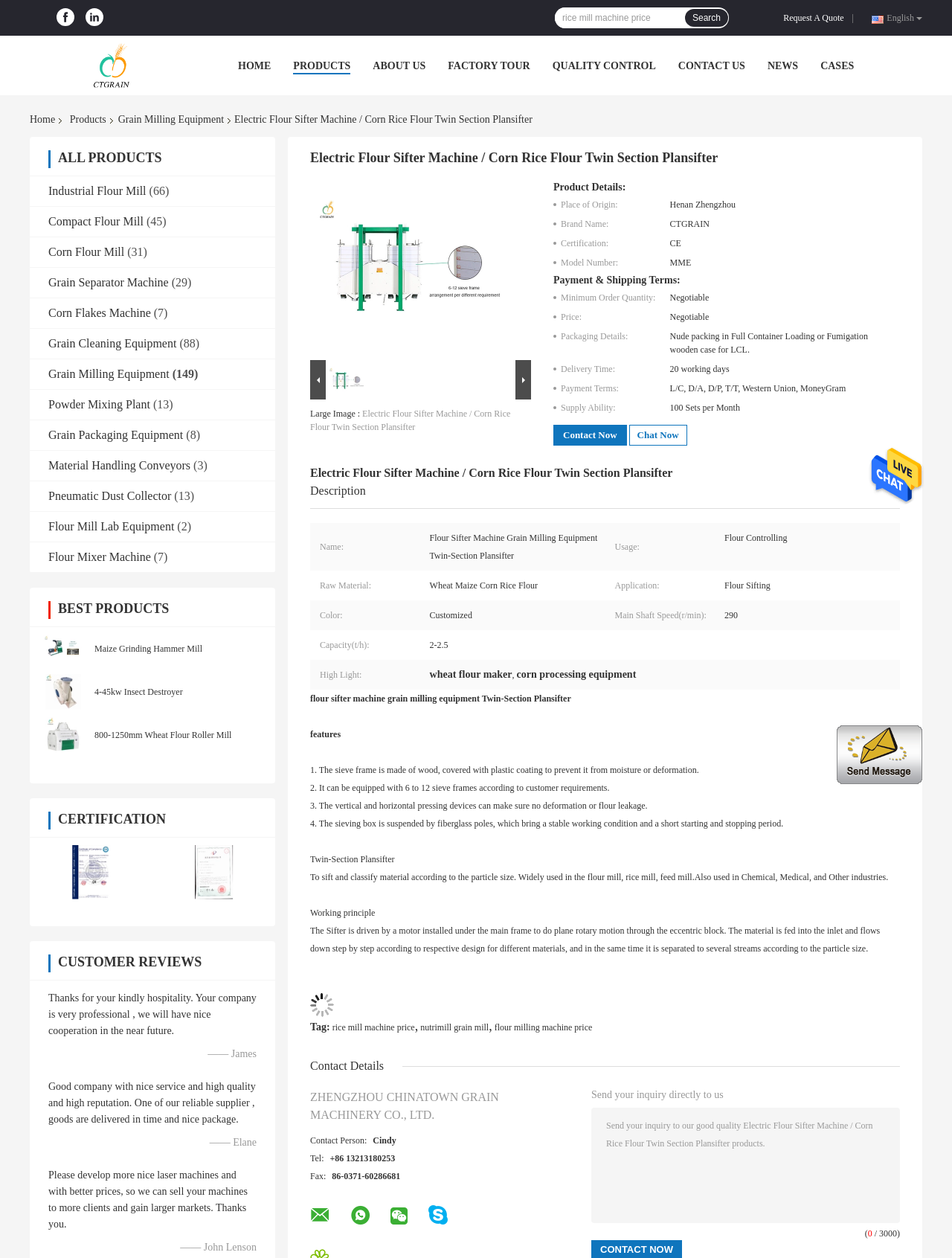Select the bounding box coordinates of the element I need to click to carry out the following instruction: "Request a quote".

[0.823, 0.009, 0.893, 0.019]